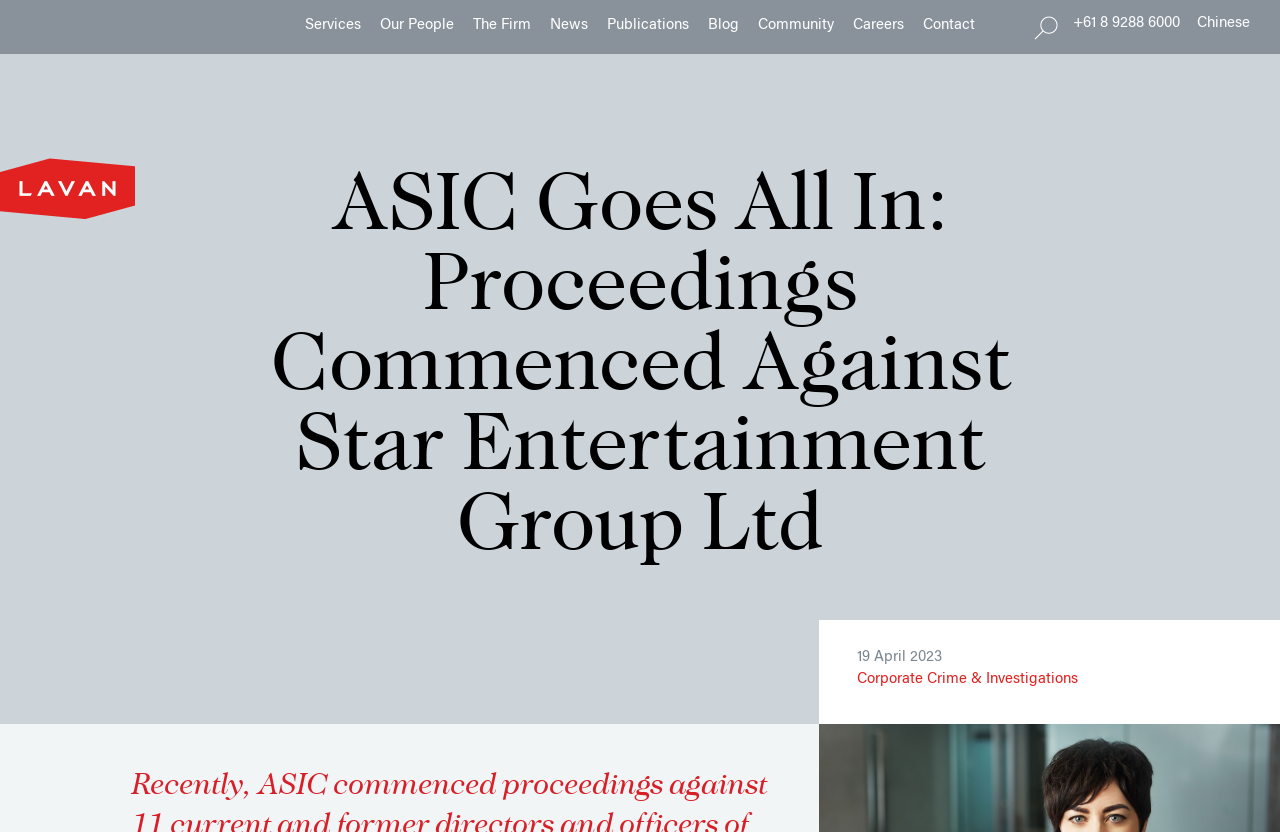How many main navigation links are at the top of the page?
Based on the visual information, provide a detailed and comprehensive answer.

I counted the number of link elements at the top of the page, which are 'Services', 'Our People', 'The Firm', 'News', 'Publications', 'Blog', 'Community', and 'Careers', to find the total number of main navigation links.